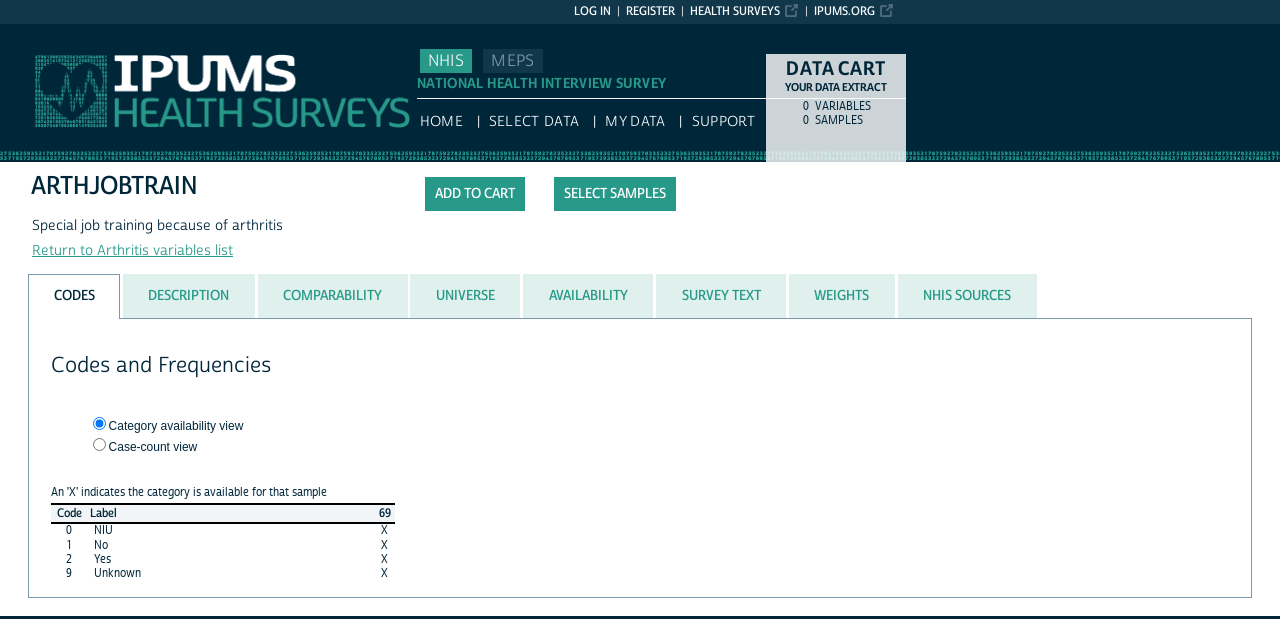What is the purpose of the 'Add to cart' button?
Answer the question in as much detail as possible.

The 'Add to cart' button is a button element with the bounding box coordinates [0.332, 0.276, 0.41, 0.329]. Its purpose can be inferred from its text content and its position on the page, which suggests that it is used to add the current variable to the data cart.